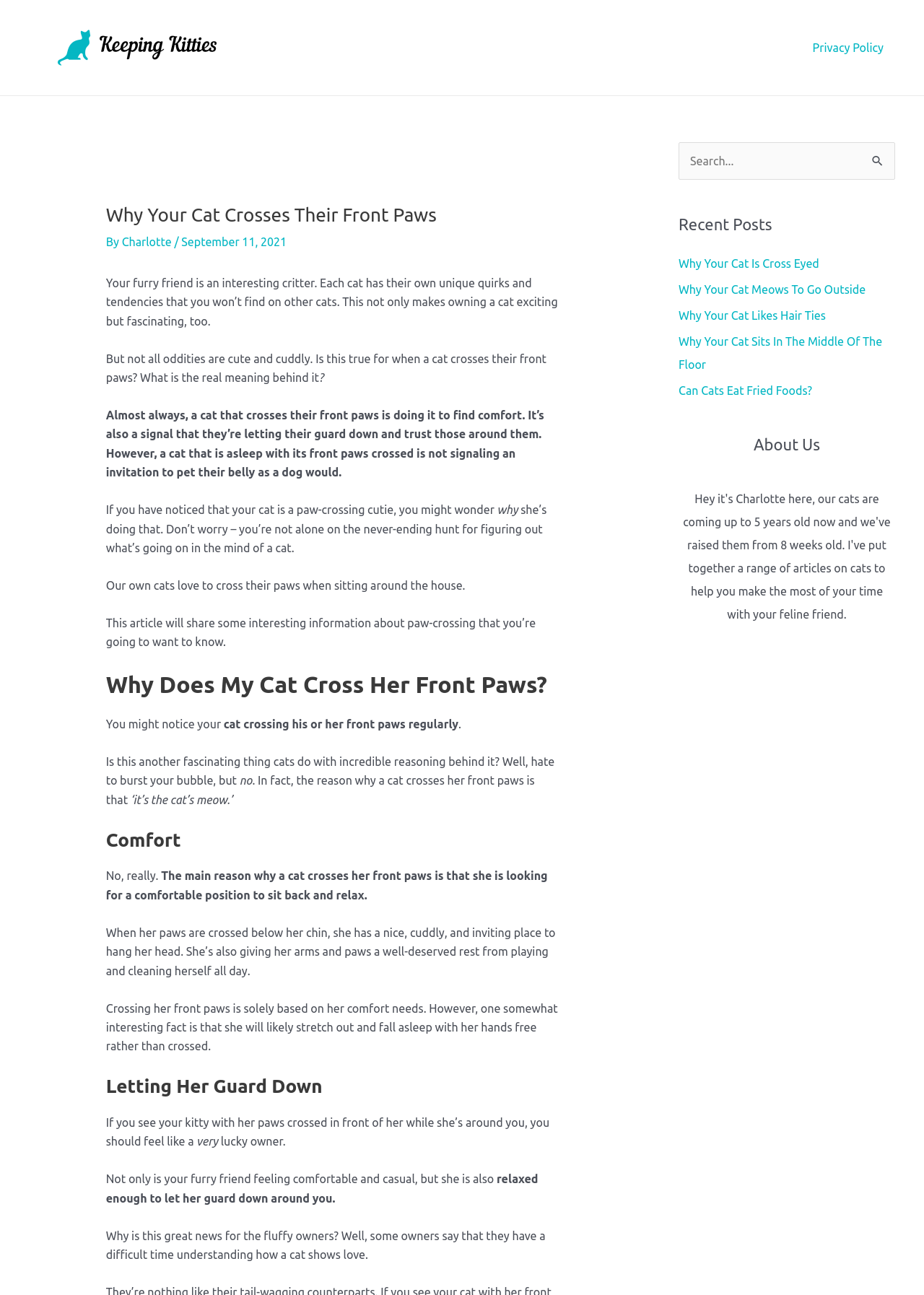Identify the bounding box for the UI element described as: "Can Cats Eat Fried Foods?". The coordinates should be four float numbers between 0 and 1, i.e., [left, top, right, bottom].

[0.734, 0.297, 0.879, 0.307]